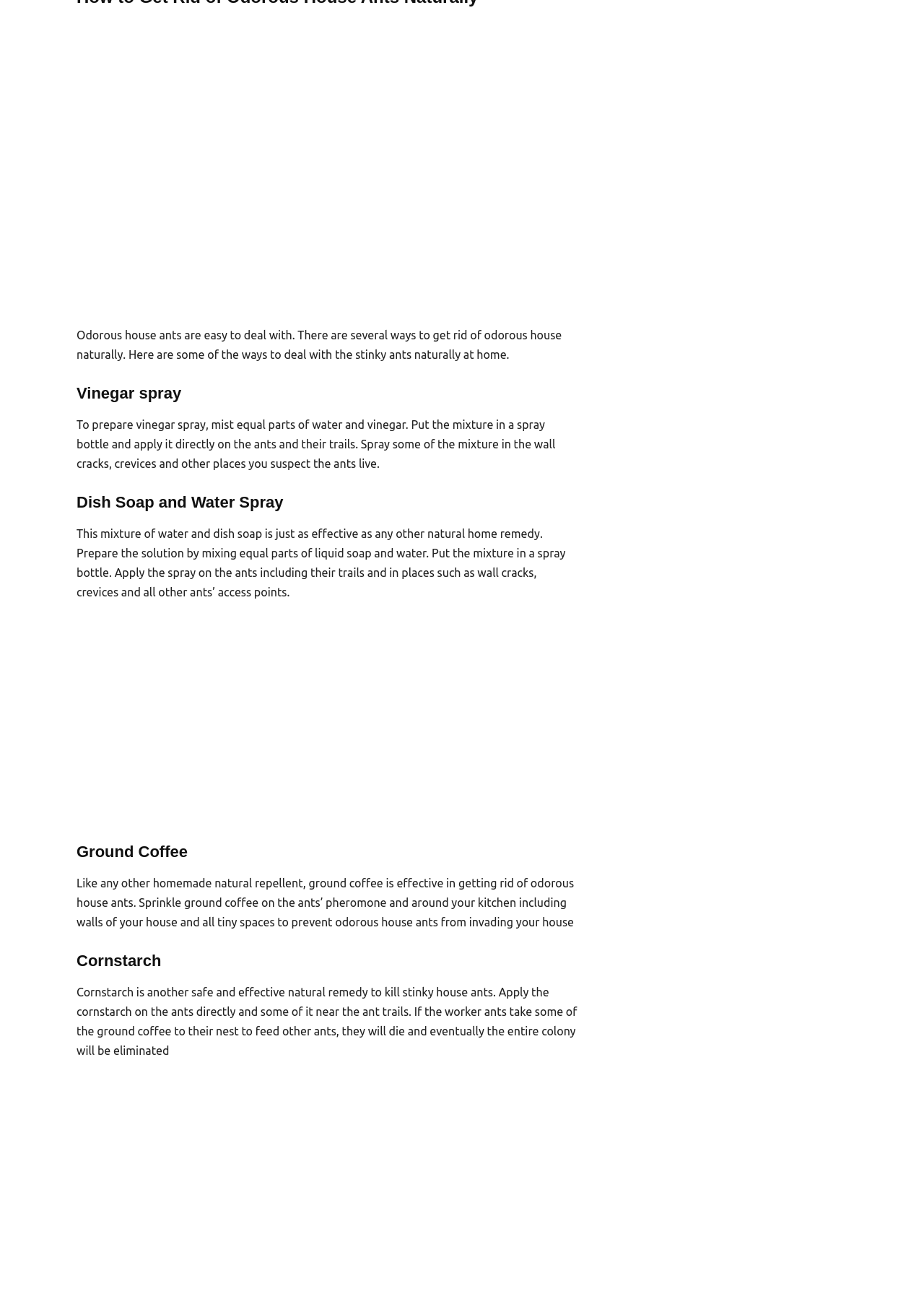Specify the bounding box coordinates of the area to click in order to execute this command: 'read about vinegar spray'. The coordinates should consist of four float numbers ranging from 0 to 1, and should be formatted as [left, top, right, bottom].

[0.083, 0.298, 0.627, 0.312]